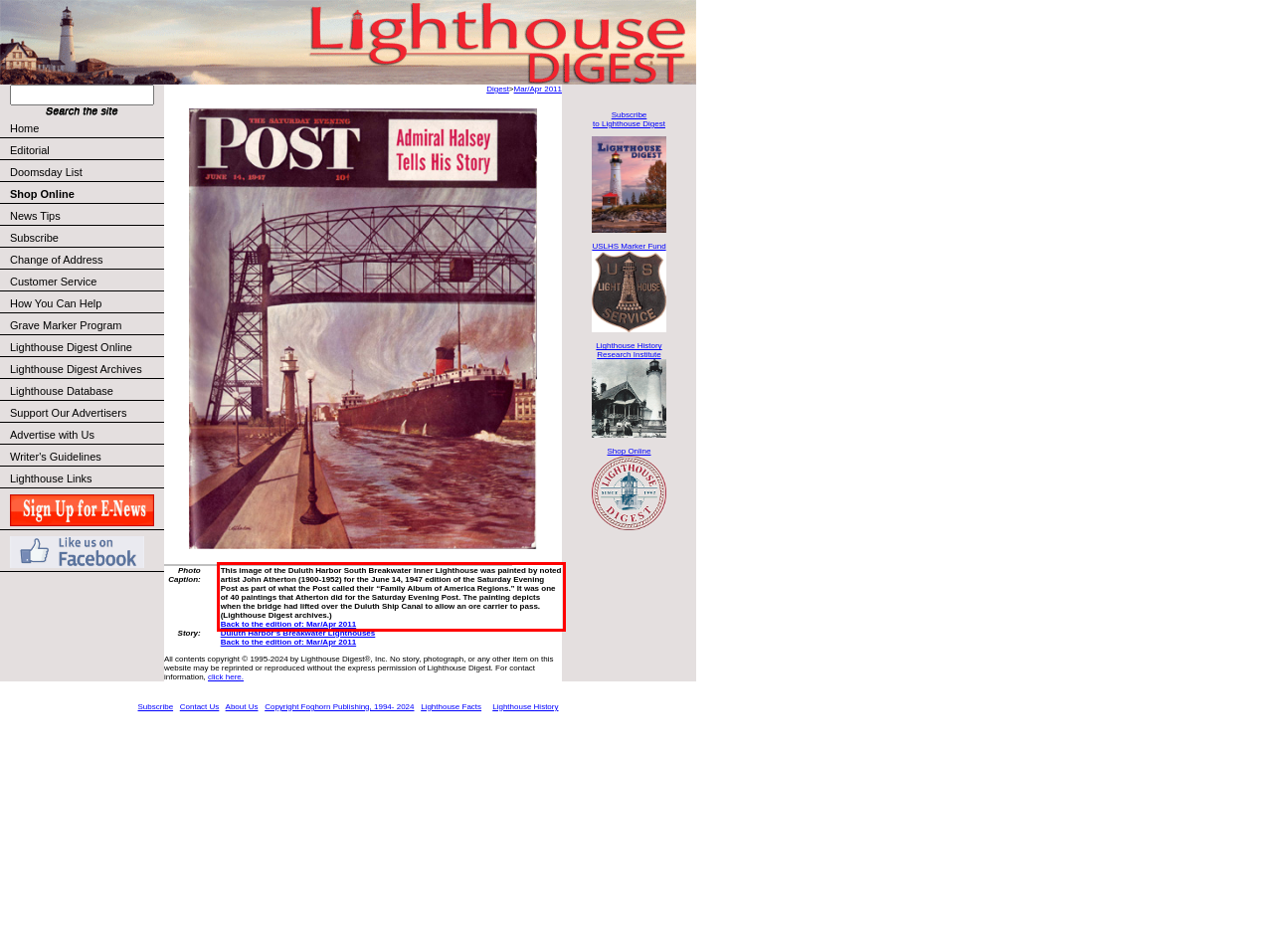Please perform OCR on the UI element surrounded by the red bounding box in the given webpage screenshot and extract its text content.

This image of the Duluth Harbor South Breakwater Inner Lighthouse was painted by noted artist John Atherton (1900-1952) for the June 14, 1947 edition of the Saturday Evening Post as part of what the Post called their “Family Album of America Regions.” It was one of 40 paintings that Atherton did for the Saturday Evening Post. The painting depicts when the bridge had lifted over the Duluth Ship Canal to allow an ore carrier to pass. (Lighthouse Digest archives.) Back to the edition of: Mar/Apr 2011